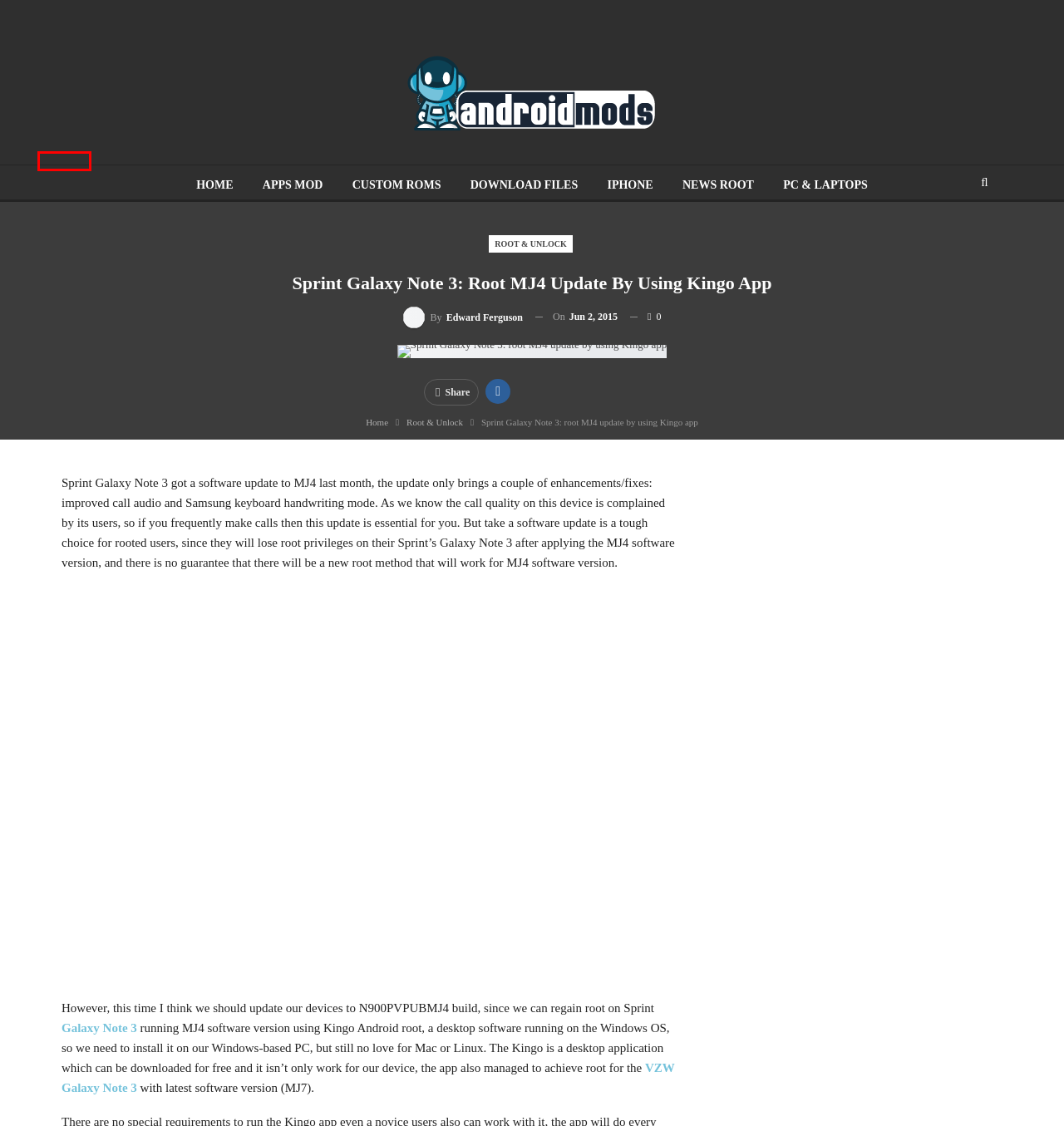View the screenshot of the webpage containing a red bounding box around a UI element. Select the most fitting webpage description for the new page shown after the element in the red bounding box is clicked. Here are the candidates:
A. PC & Laptops
B. Edward Ferguson
C. A Newbie Friendly Android Guides | AndroMods.com |
D. Custom ROMs
E. Download Files
F. Root & Unlock
G. Enable Android USB Debugging And Unknown Sources On GB, ICS, JB, KitKat And Lollipop
H. IPHONE

H